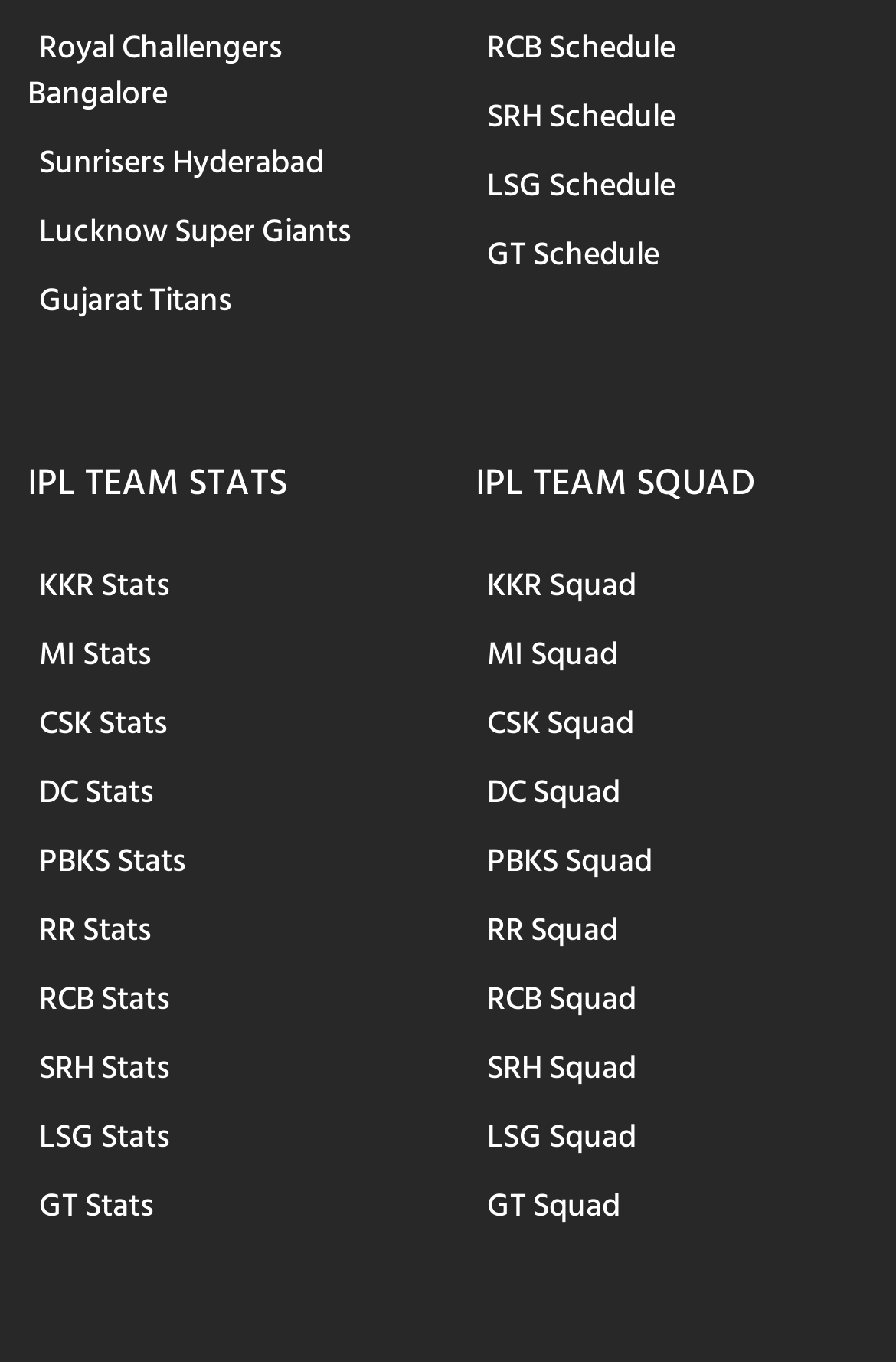How many squad links are available for GT?
Use the information from the image to give a detailed answer to the question.

I looked for the link related to the squad of Gujarat Titans and found only one link, which is 'GT Squad'.